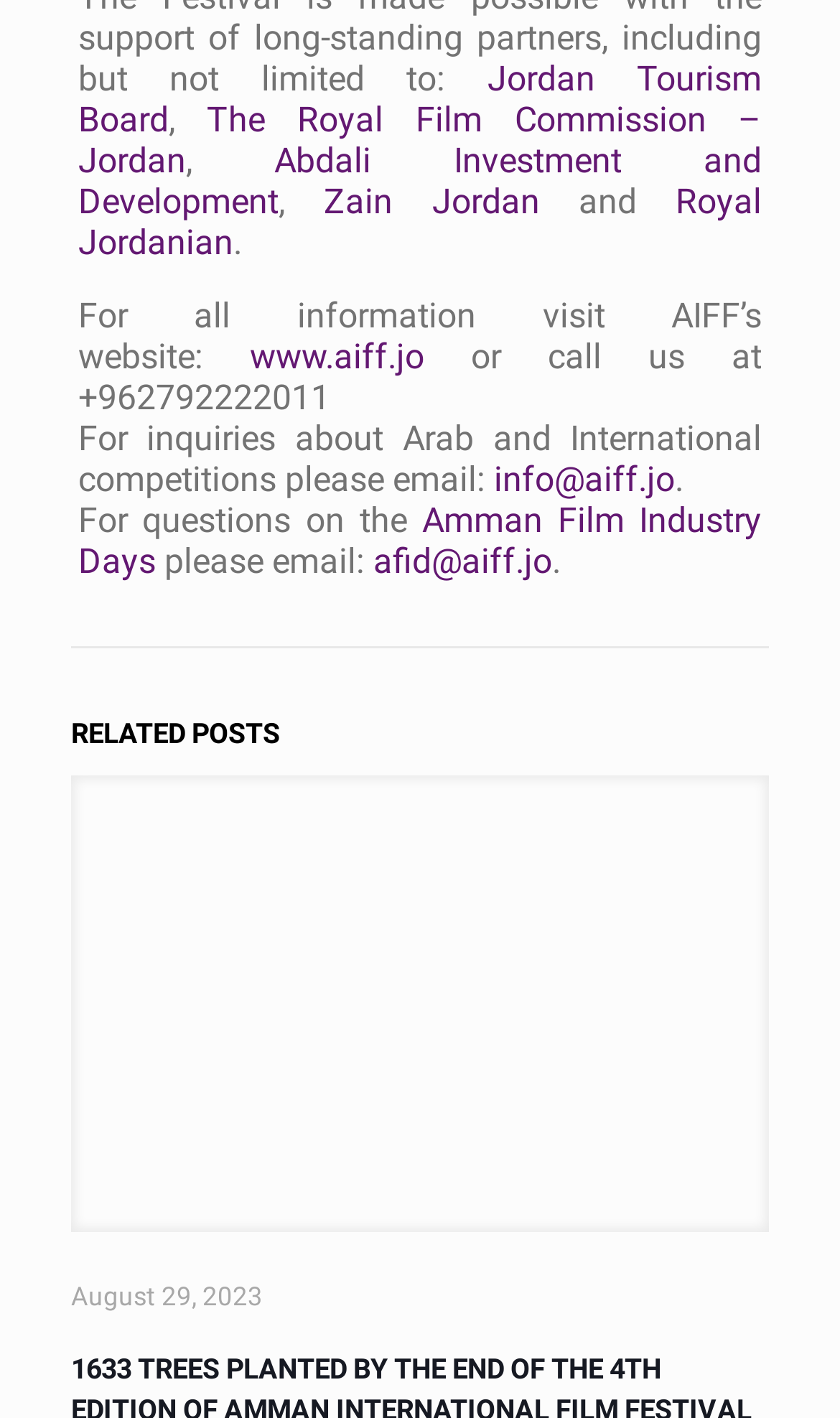Extract the bounding box coordinates of the UI element described by: "Zain Jordan". The coordinates should include four float numbers ranging from 0 to 1, e.g., [left, top, right, bottom].

[0.386, 0.127, 0.642, 0.156]